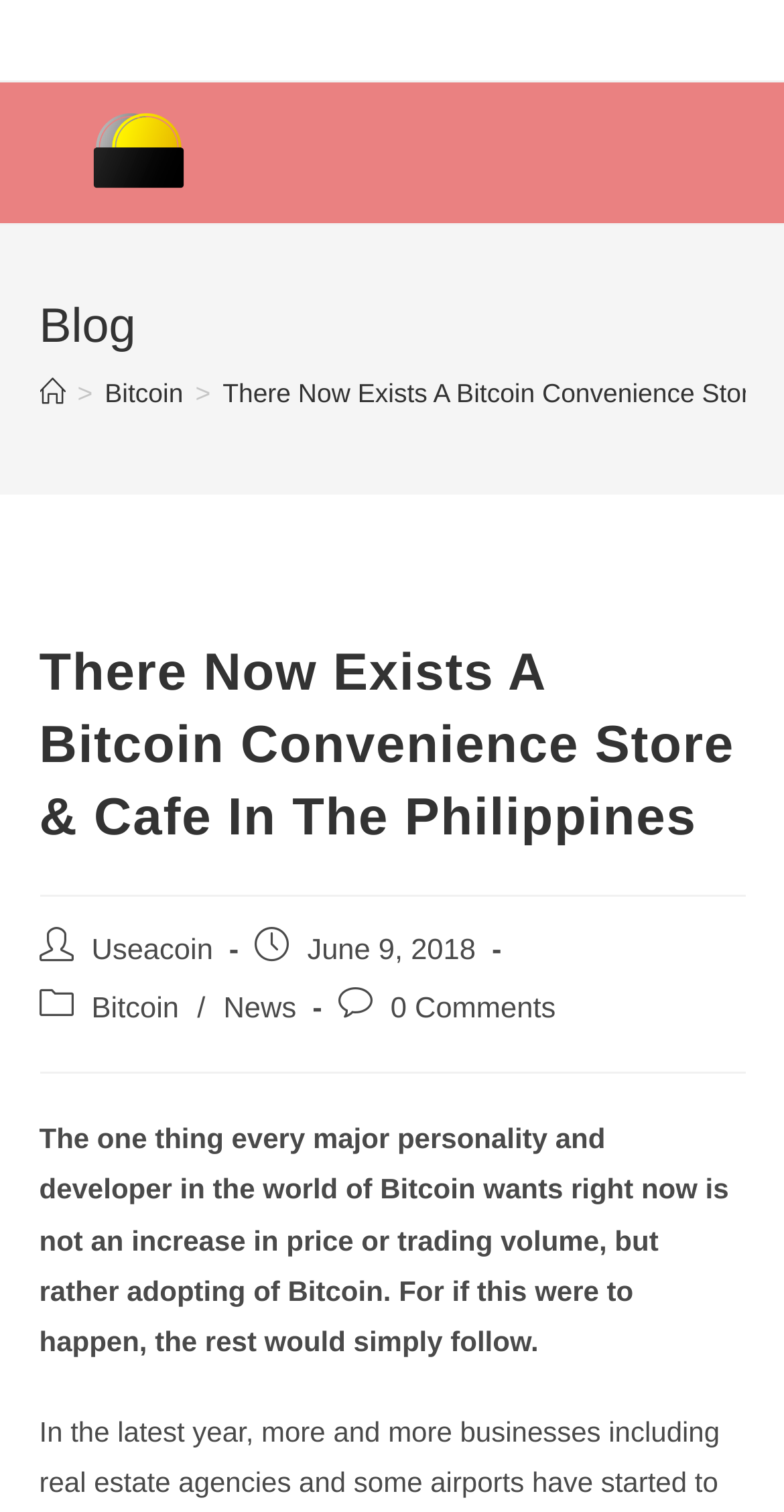Who is the author of the post?
Please provide a single word or phrase in response based on the screenshot.

Not specified